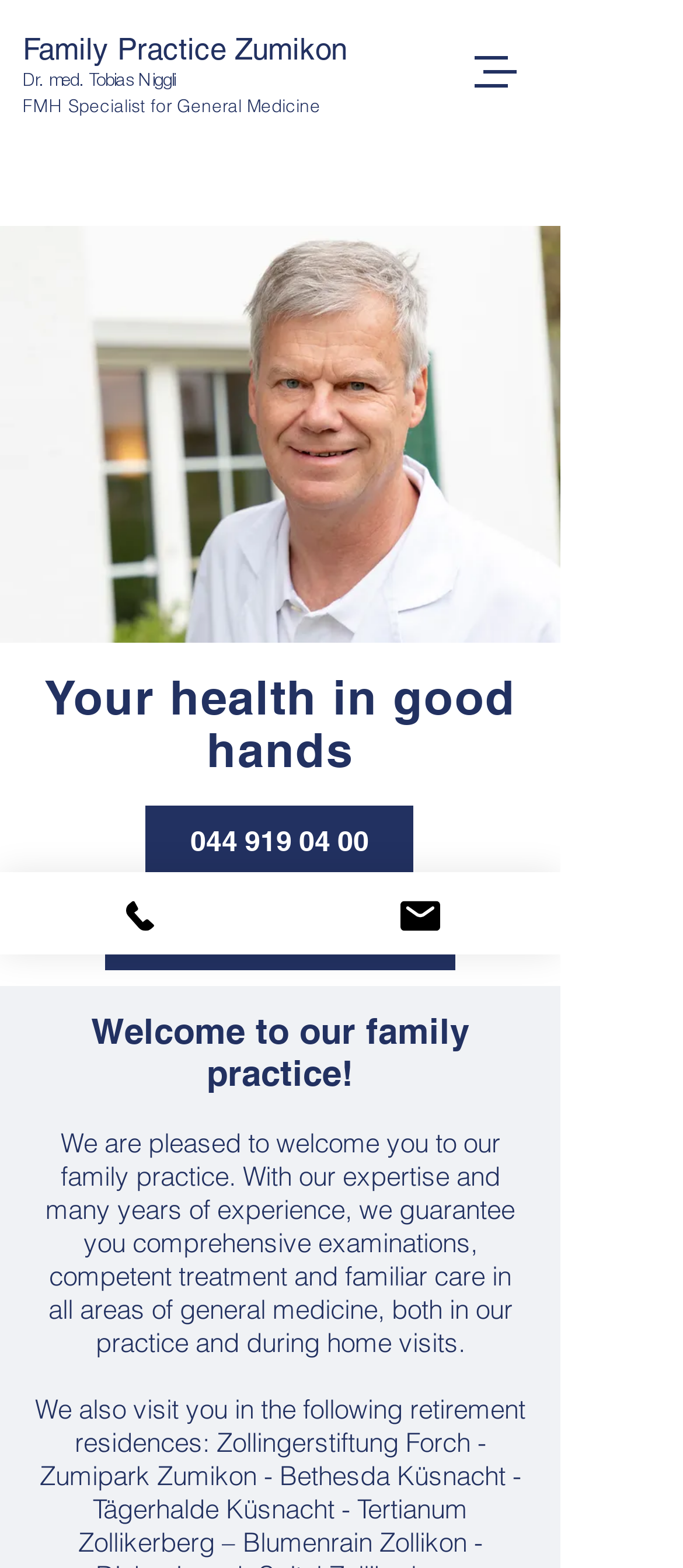Respond with a single word or phrase to the following question: What is the phone number?

044 919 04 00